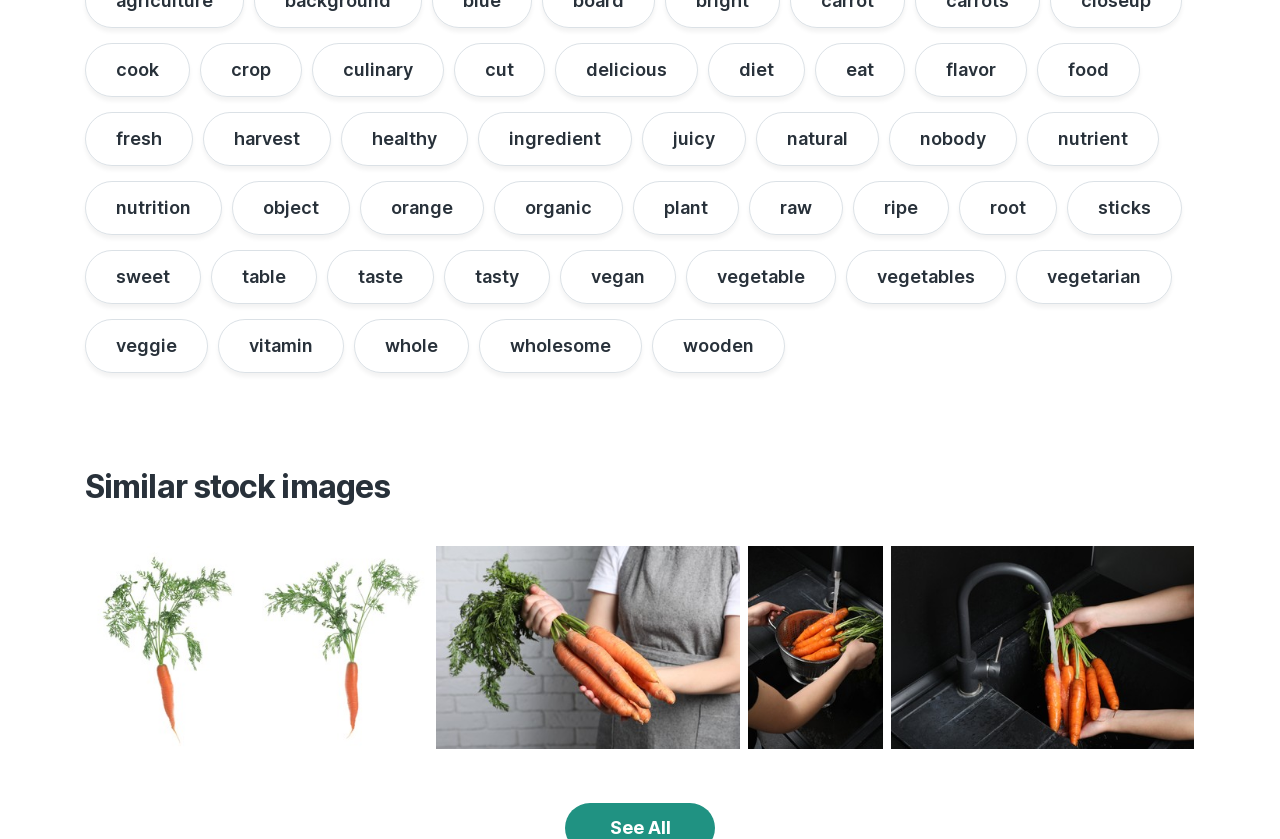What is the last link on the webpage?
Using the image as a reference, answer the question with a short word or phrase.

wholesome